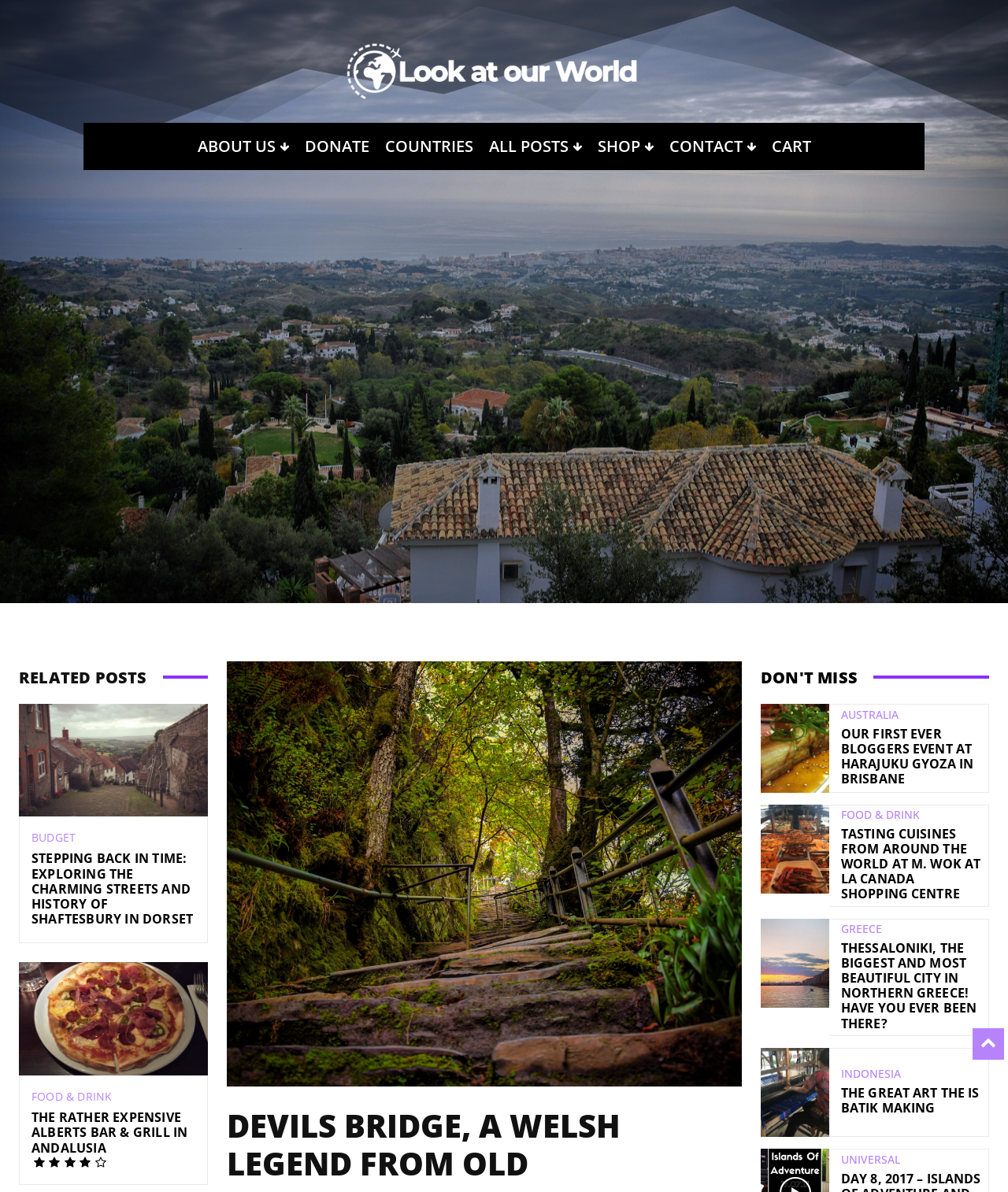Please mark the clickable region by giving the bounding box coordinates needed to complete this instruction: "View the 'Recent Posts' section".

None